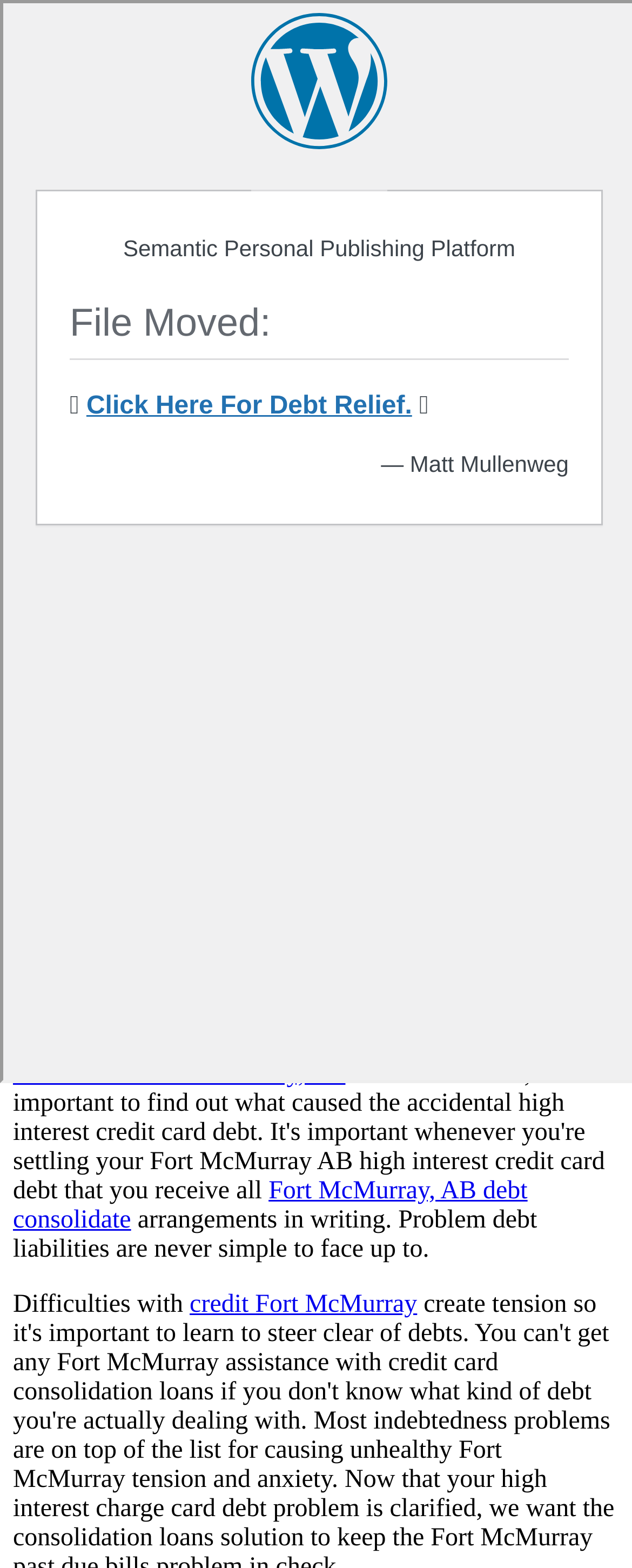What is the topic of the webpage?
Refer to the image and respond with a one-word or short-phrase answer.

credit card debt consolidating